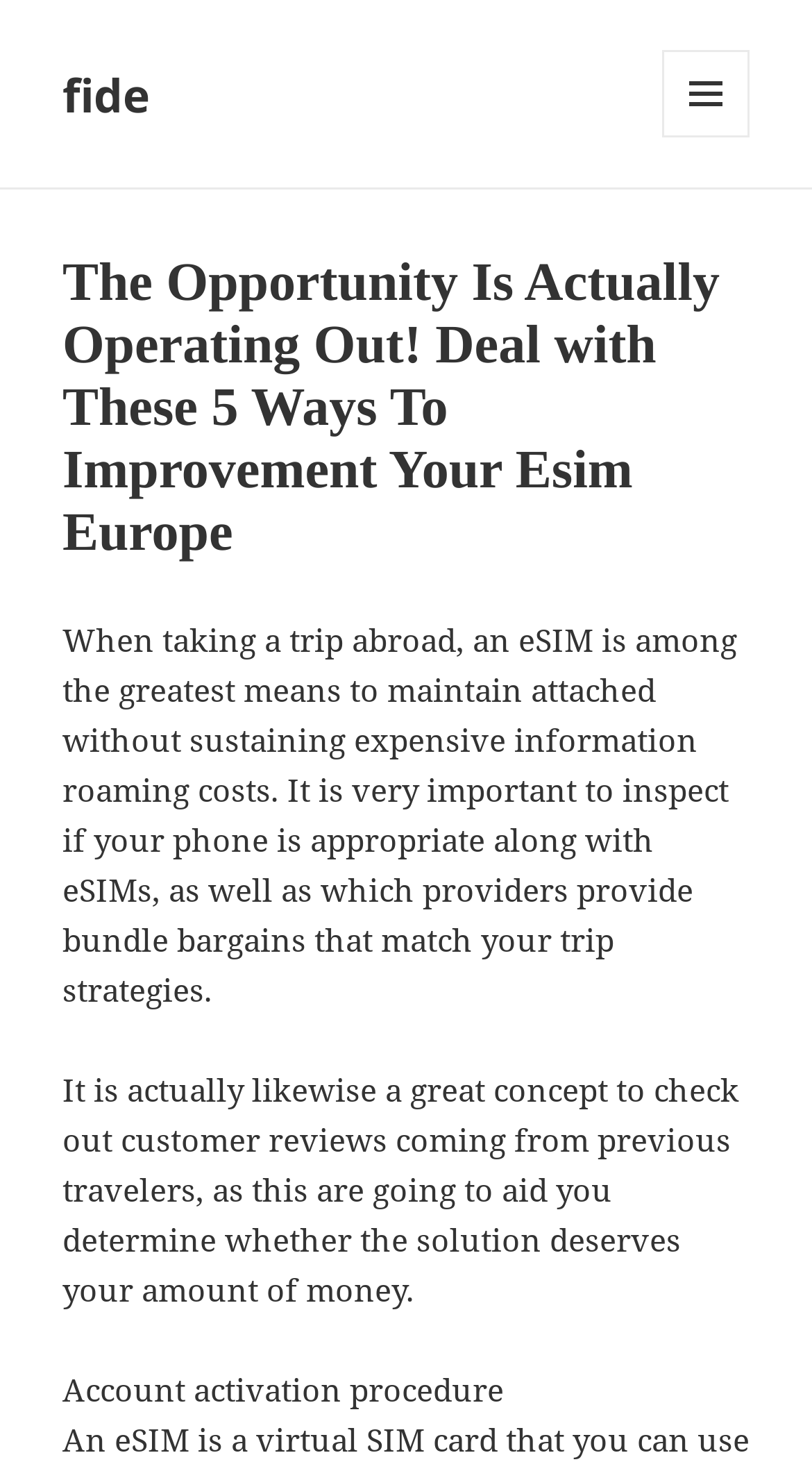What is the topic of the third paragraph?
Can you provide a detailed and comprehensive answer to the question?

The third paragraph has a heading 'Account activation procedure', indicating that the topic of the third paragraph is the activation process.